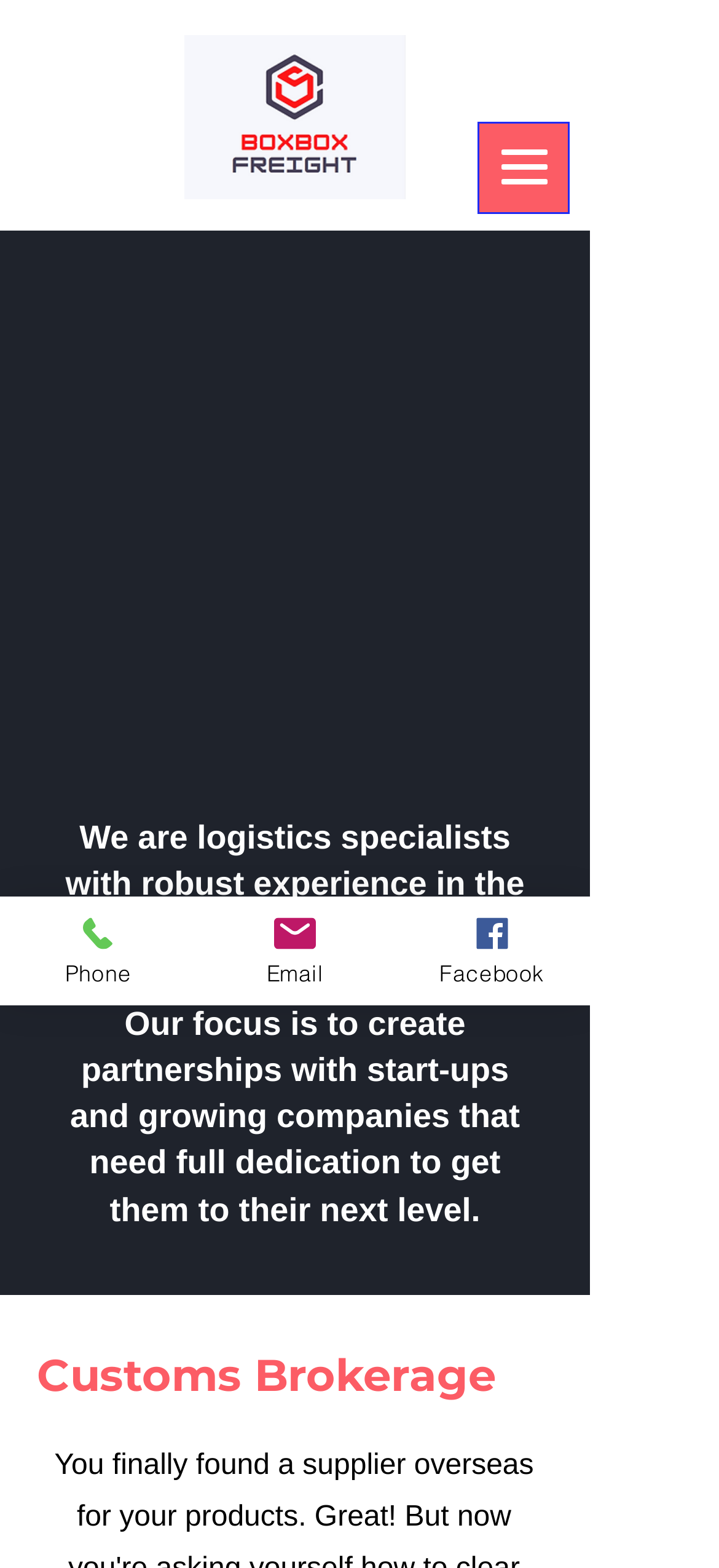Return the bounding box coordinates of the UI element that corresponds to this description: "ClickDimensions". The coordinates must be given as four float numbers in the range of 0 and 1, [left, top, right, bottom].

None